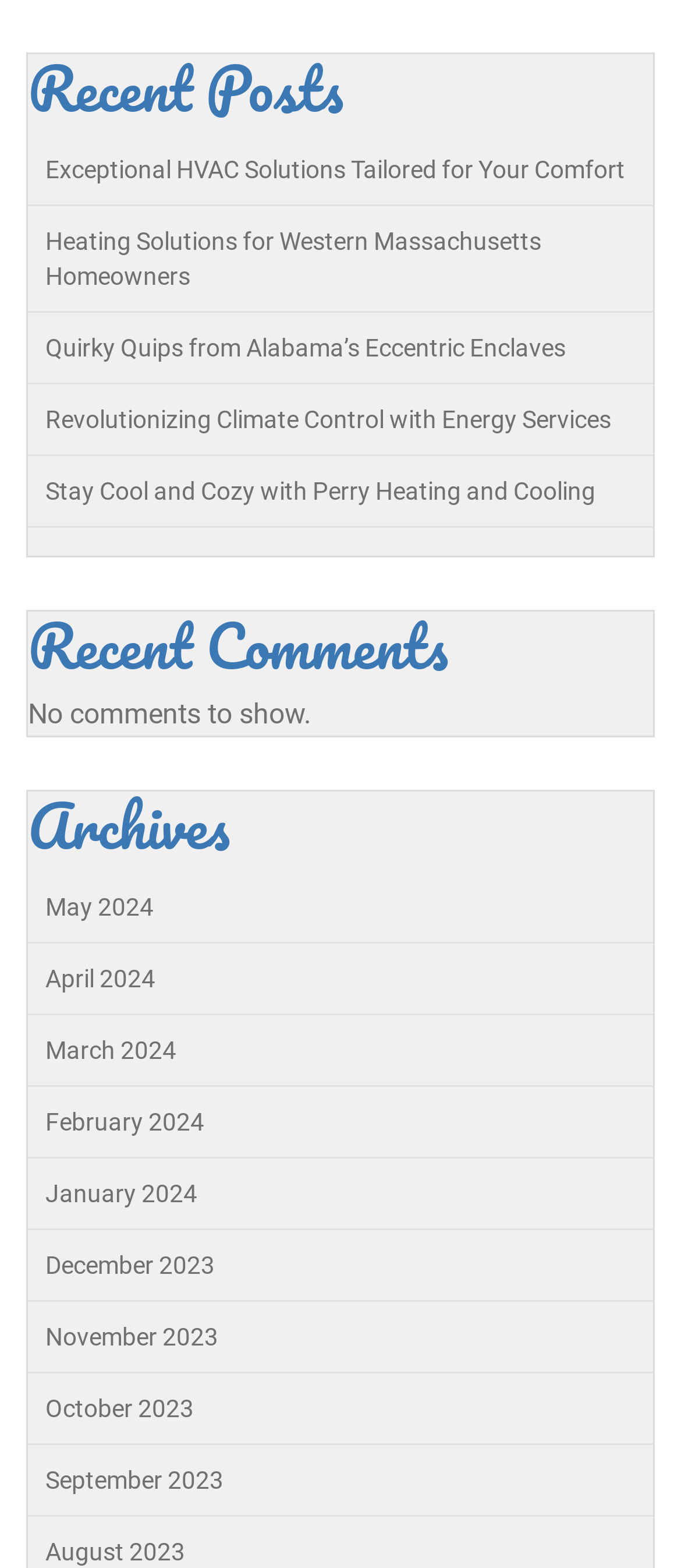Observe the image and answer the following question in detail: What is the latest month in the archives?

I looked at the links under the 'Archives' heading and found that the latest month listed is May 2024, which is the first link in the list.